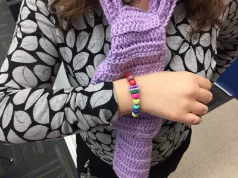Answer the following query concisely with a single word or phrase:
What is the image capturing the essence of?

Teaching about death